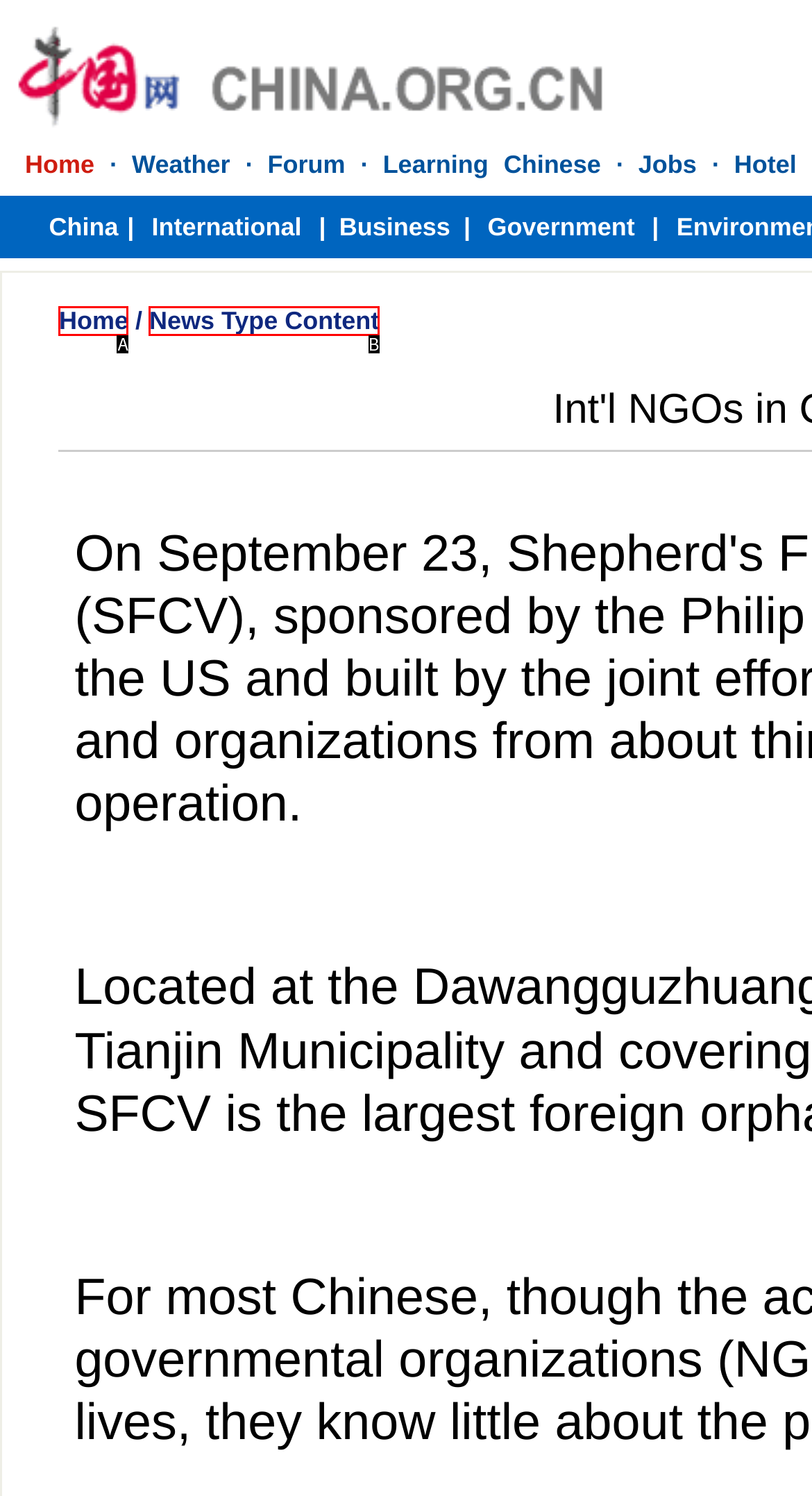Refer to the element description: News Type Content and identify the matching HTML element. State your answer with the appropriate letter.

B